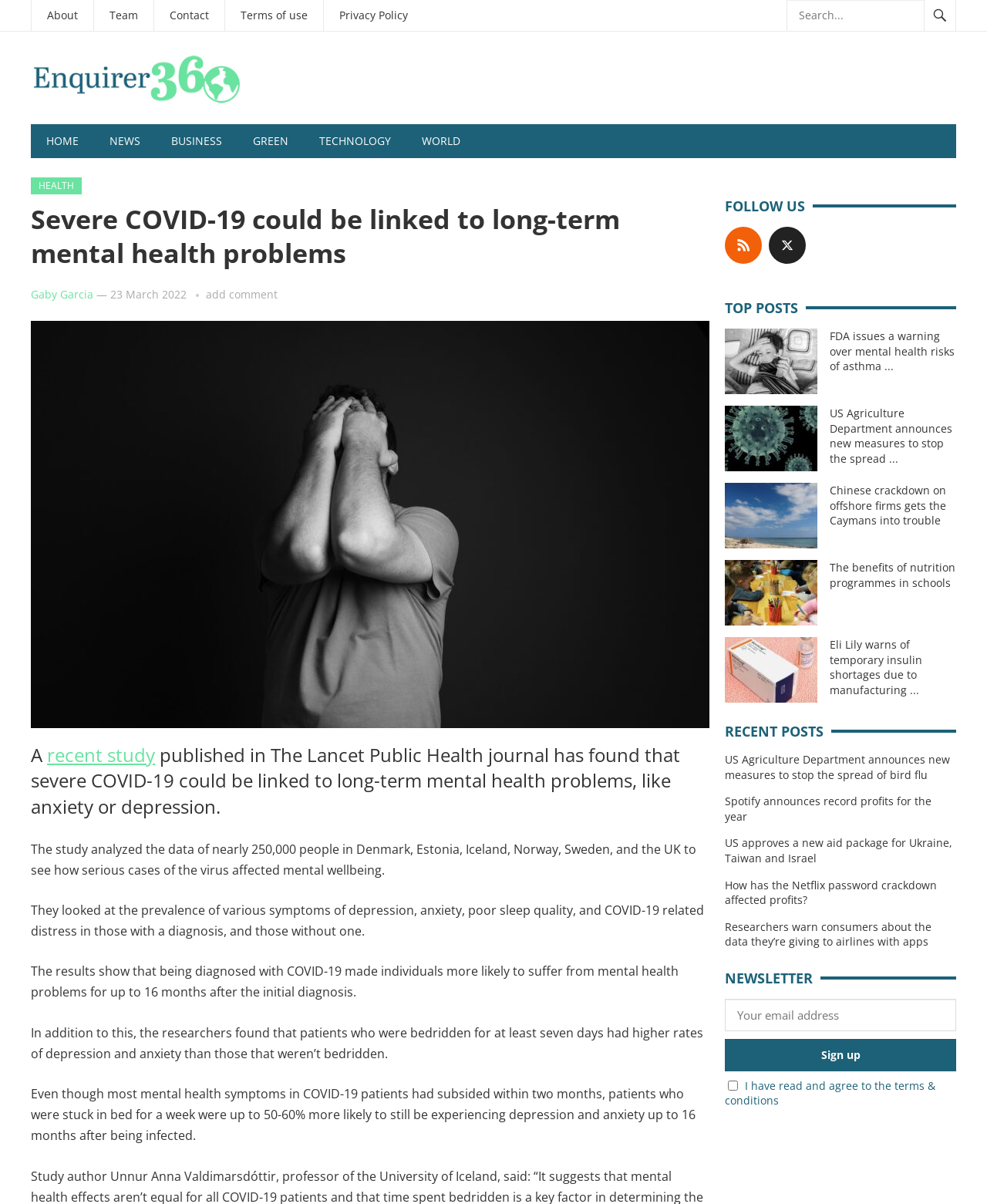Locate the bounding box coordinates of the element's region that should be clicked to carry out the following instruction: "Follow Enquirer 360 on Twitter". The coordinates need to be four float numbers between 0 and 1, i.e., [left, top, right, bottom].

[0.779, 0.188, 0.816, 0.219]